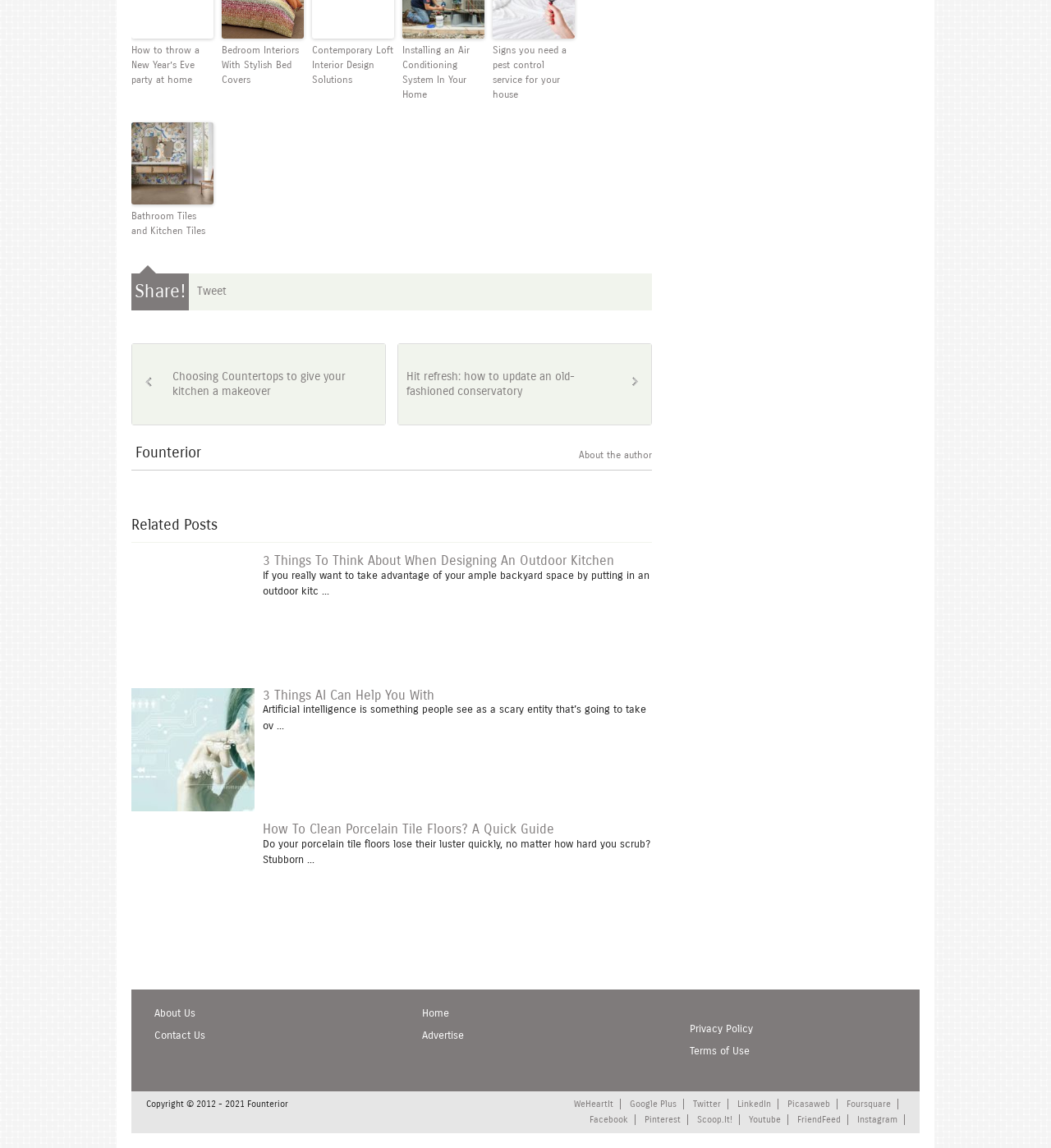Please specify the bounding box coordinates in the format (top-left x, top-left y, bottom-right x, bottom-right y), with all values as floating point numbers between 0 and 1. Identify the bounding box of the UI element described by: About Us

[0.139, 0.877, 0.186, 0.888]